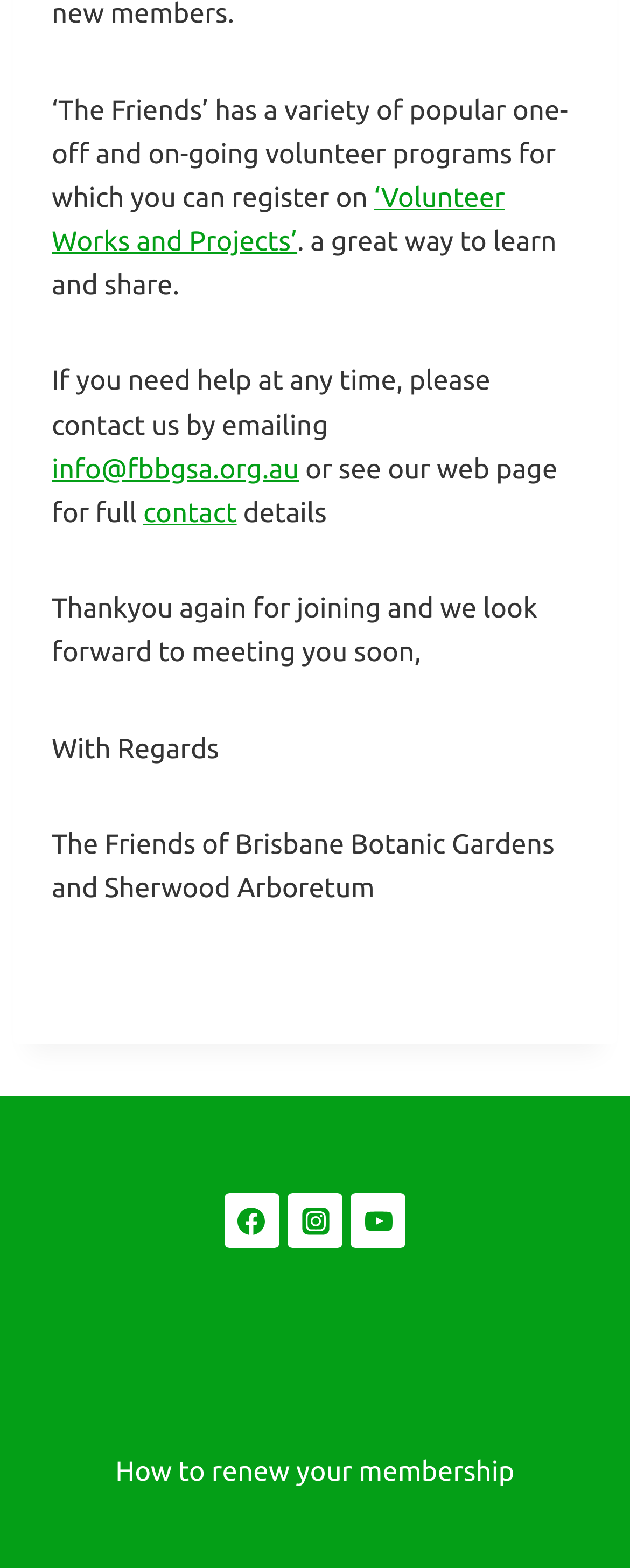Please answer the following question using a single word or phrase: 
What is the organization's email address?

info@fbbgsa.org.au